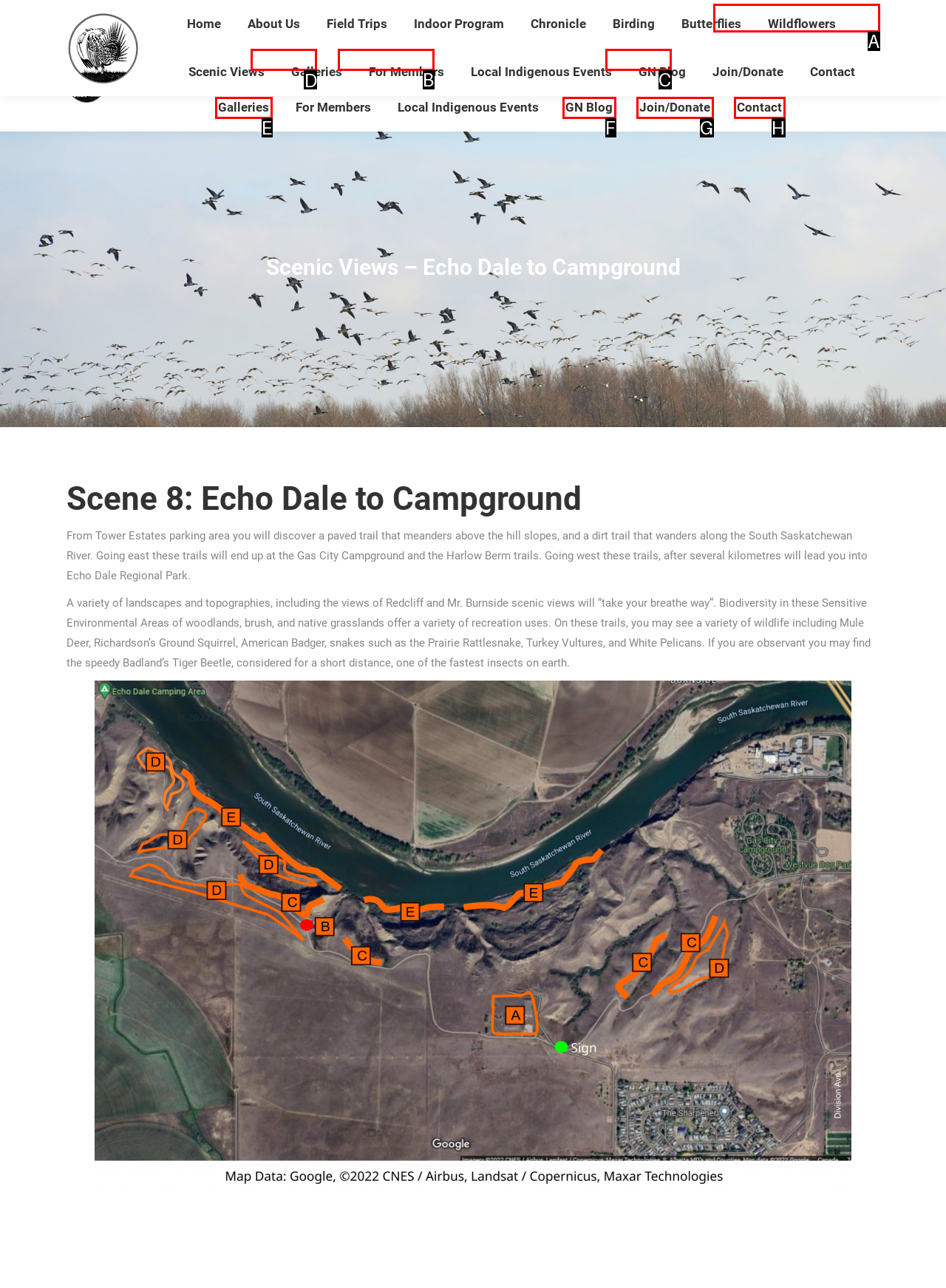Point out the HTML element I should click to achieve the following: Learn about field trips Reply with the letter of the selected element.

D